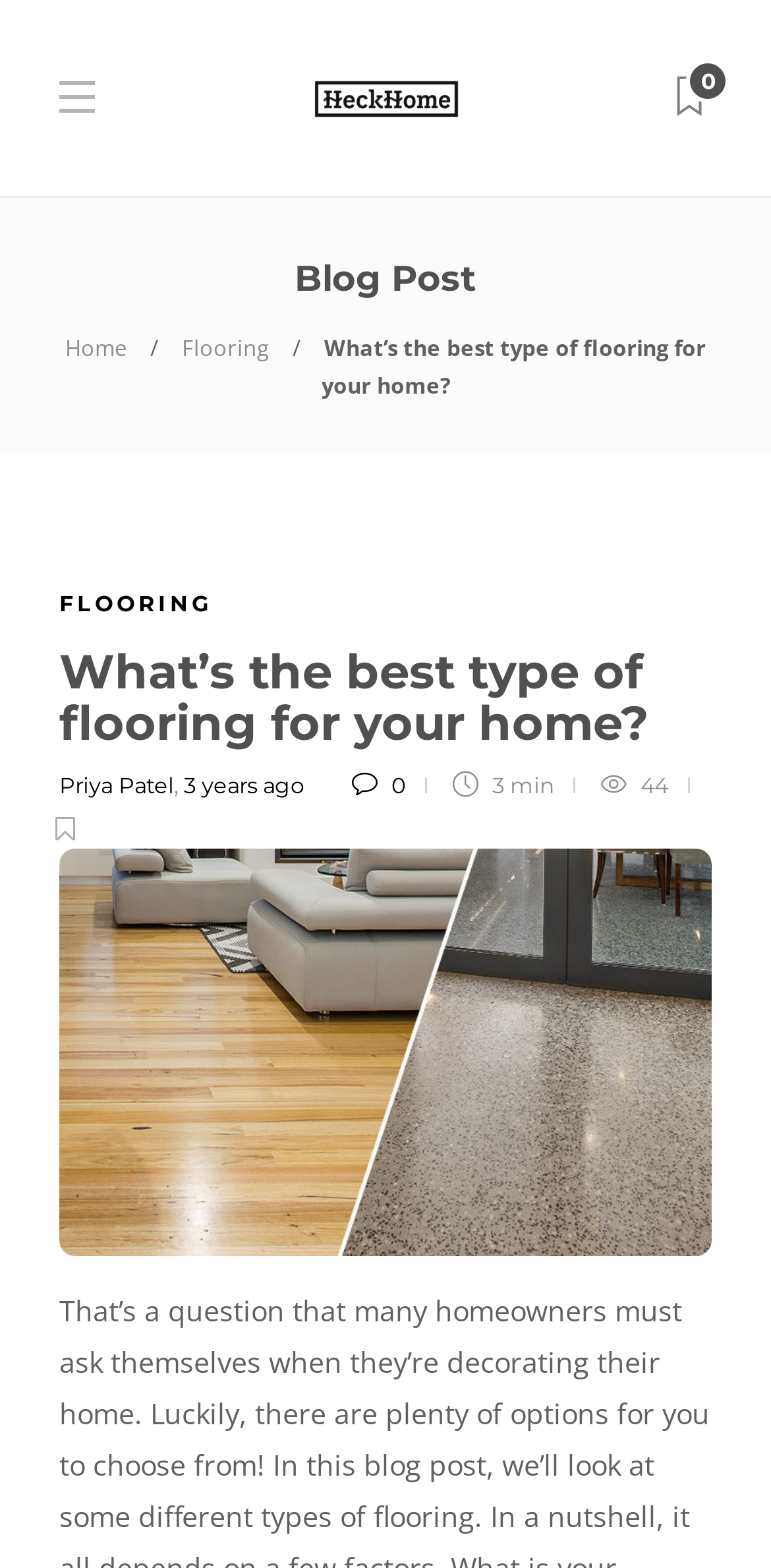Please determine the bounding box coordinates of the area that needs to be clicked to complete this task: 'go to flooring category'. The coordinates must be four float numbers between 0 and 1, formatted as [left, top, right, bottom].

[0.077, 0.376, 0.274, 0.394]